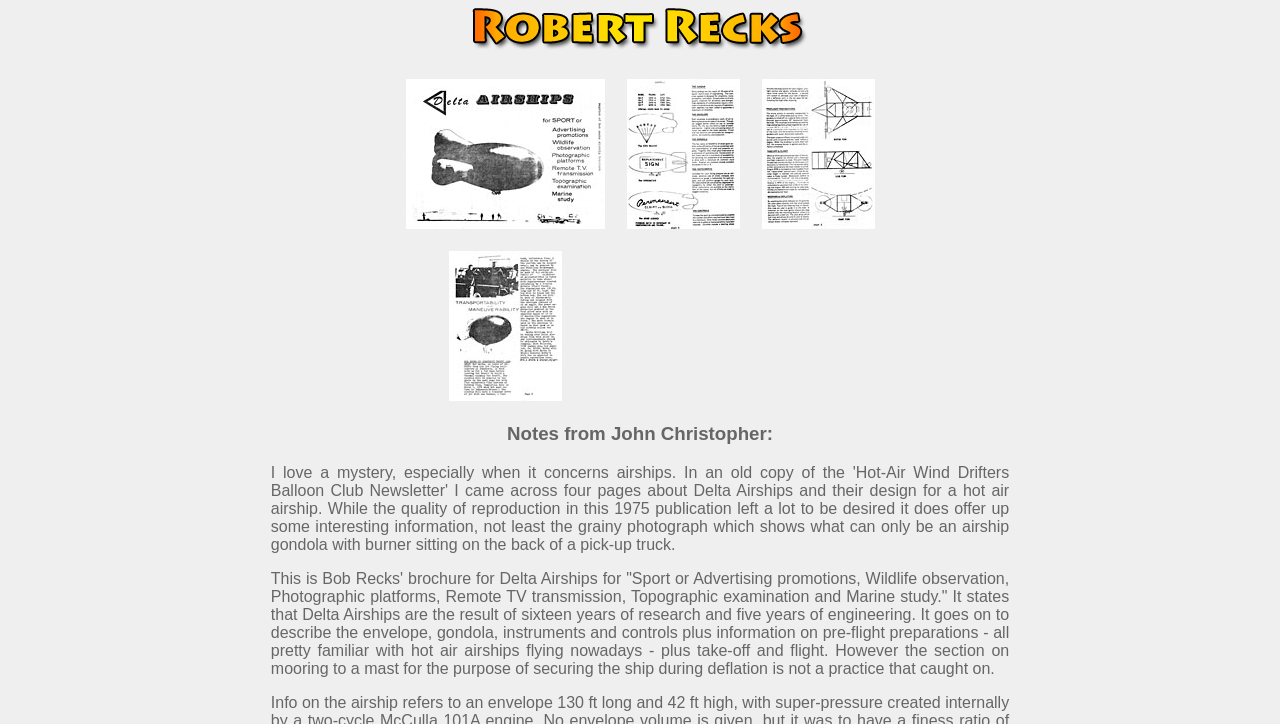Respond to the question with just a single word or phrase: 
What type of airships are featured on this webpage?

Hot Air Airships